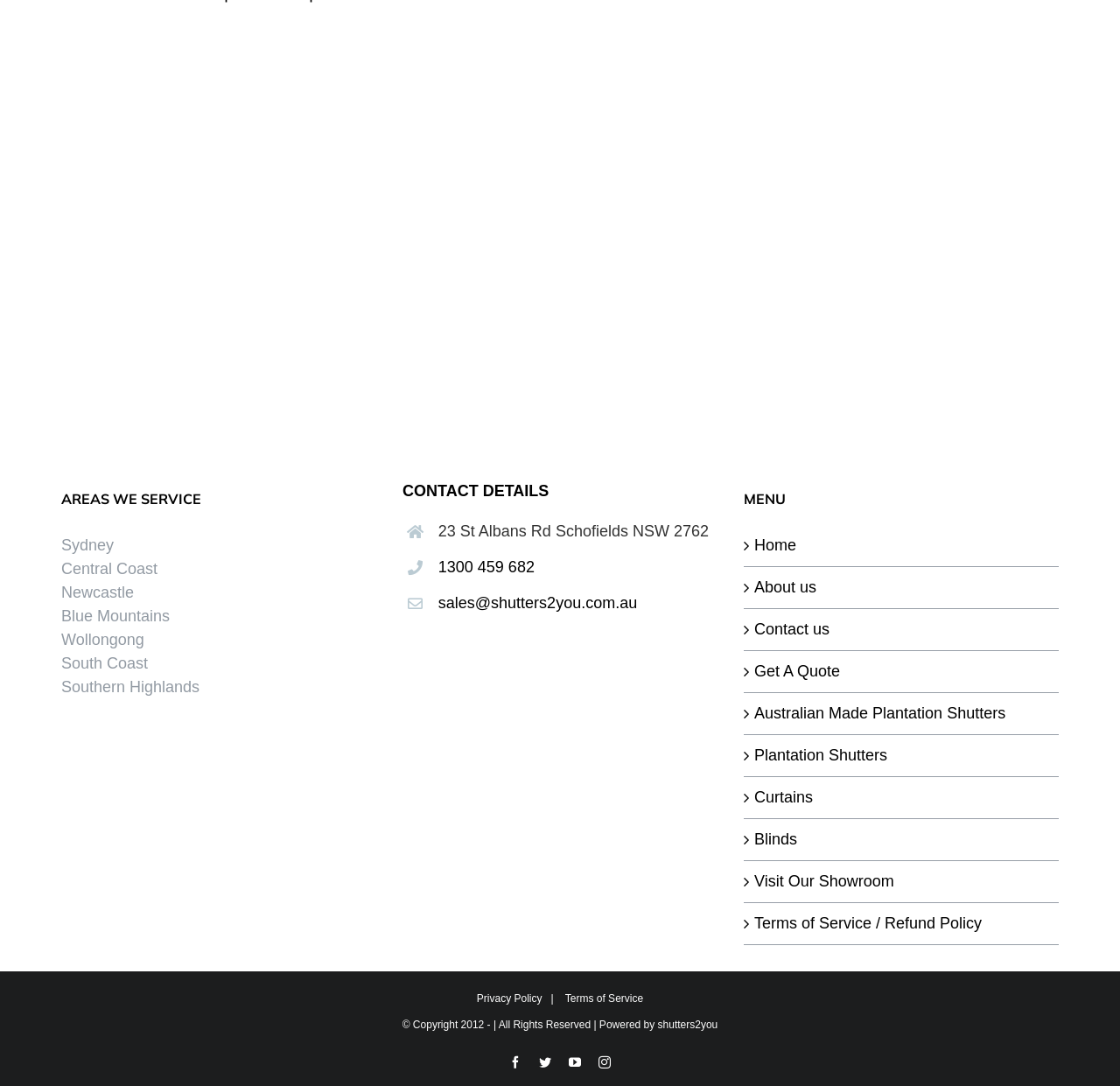Please answer the following question using a single word or phrase: 
What is the address of Brightwood Plantation Shutters?

23 St Albans Rd Schofields NSW 2762